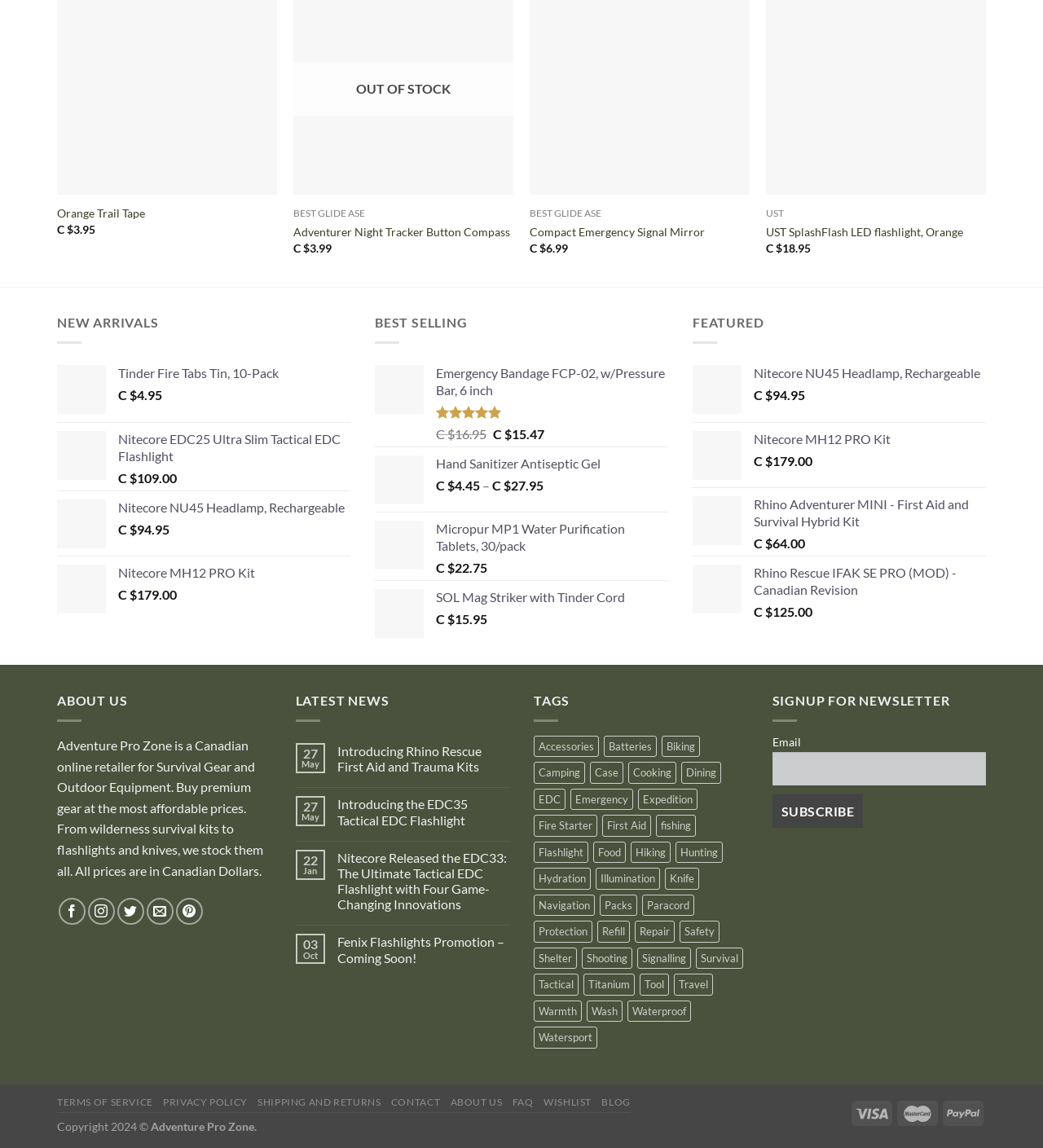What is the price of the Nitecore EDC25 Ultra Slim Tactical EDC Flashlight?
Please look at the screenshot and answer using one word or phrase.

C $109.00